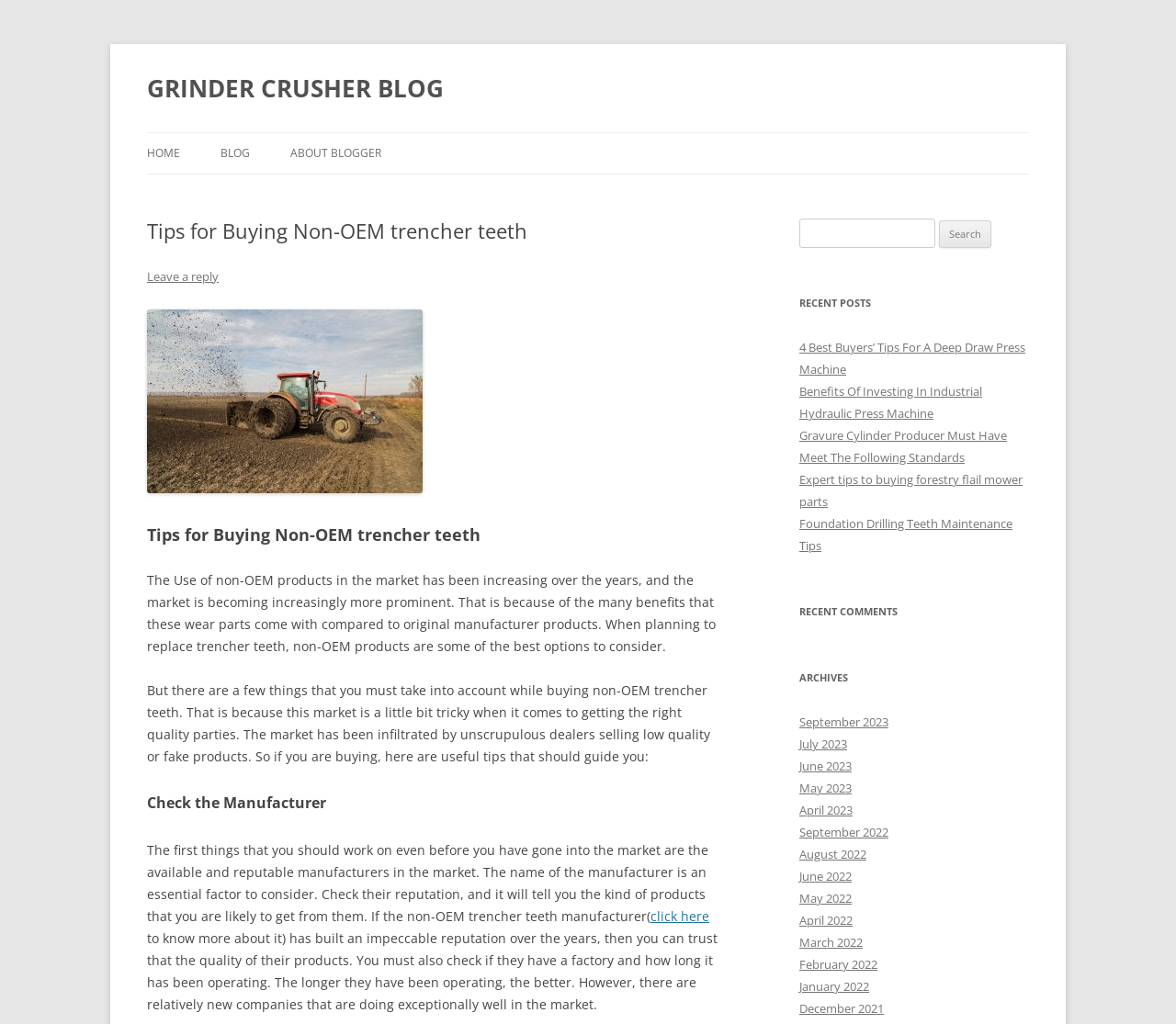Identify the bounding box coordinates necessary to click and complete the given instruction: "Check the 'ARCHIVES' section".

[0.68, 0.651, 0.875, 0.673]